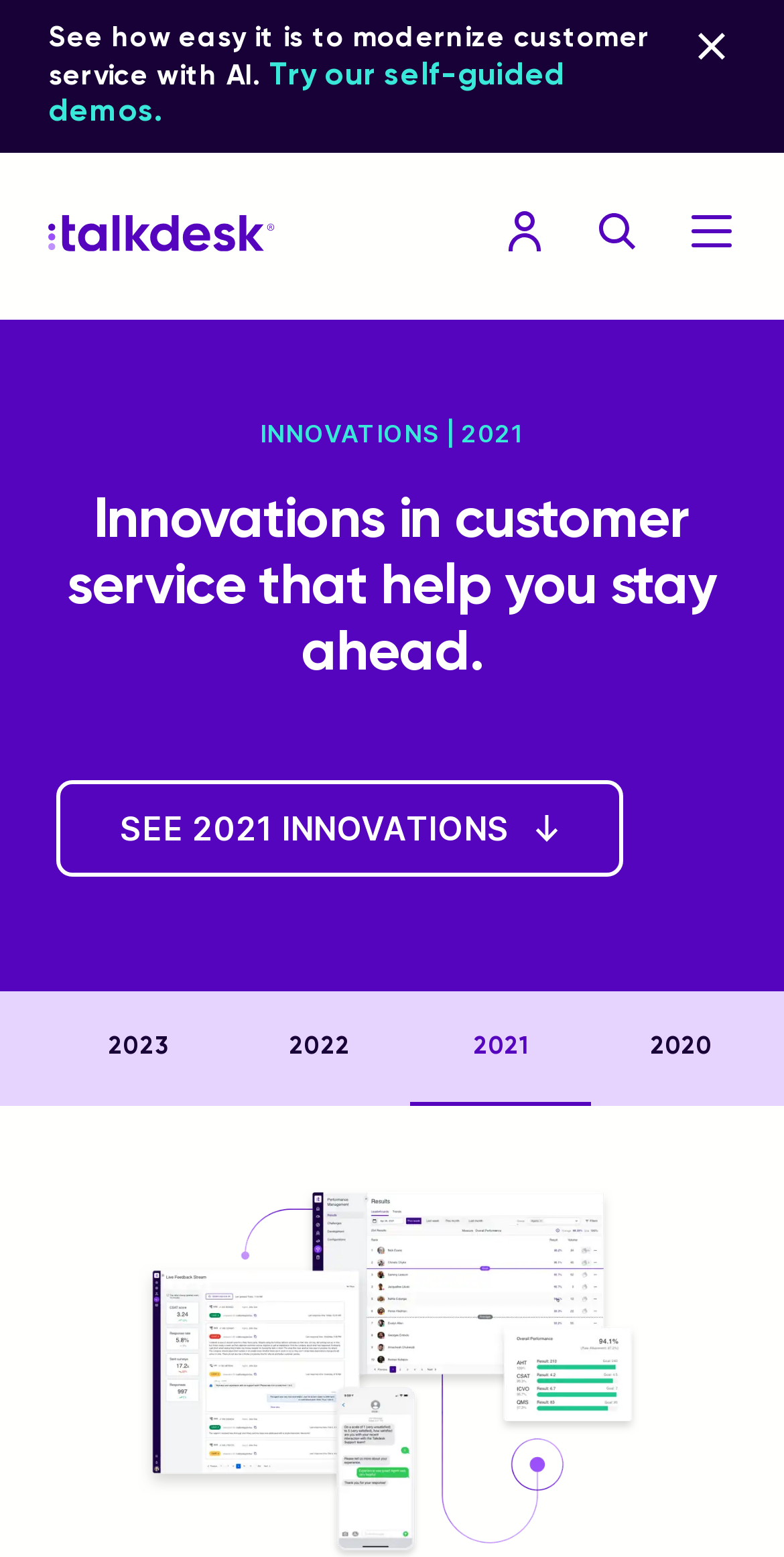Extract the bounding box coordinates of the UI element described: "2020". Provide the coordinates in the format [left, top, right, bottom] with values ranging from 0 to 1.

[0.754, 0.637, 0.985, 0.717]